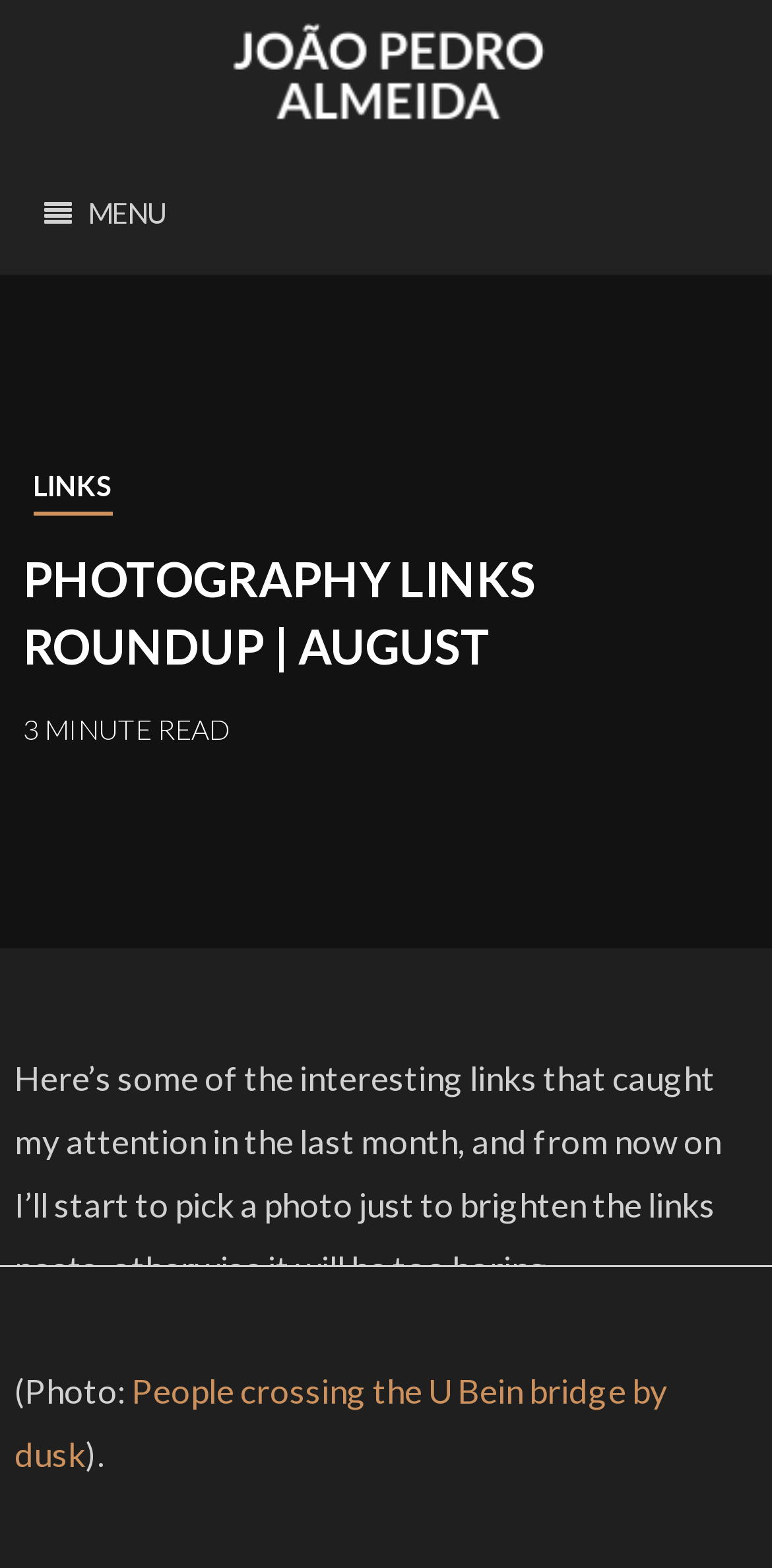Find the coordinates for the bounding box of the element with this description: "Links".

[0.043, 0.297, 0.145, 0.328]